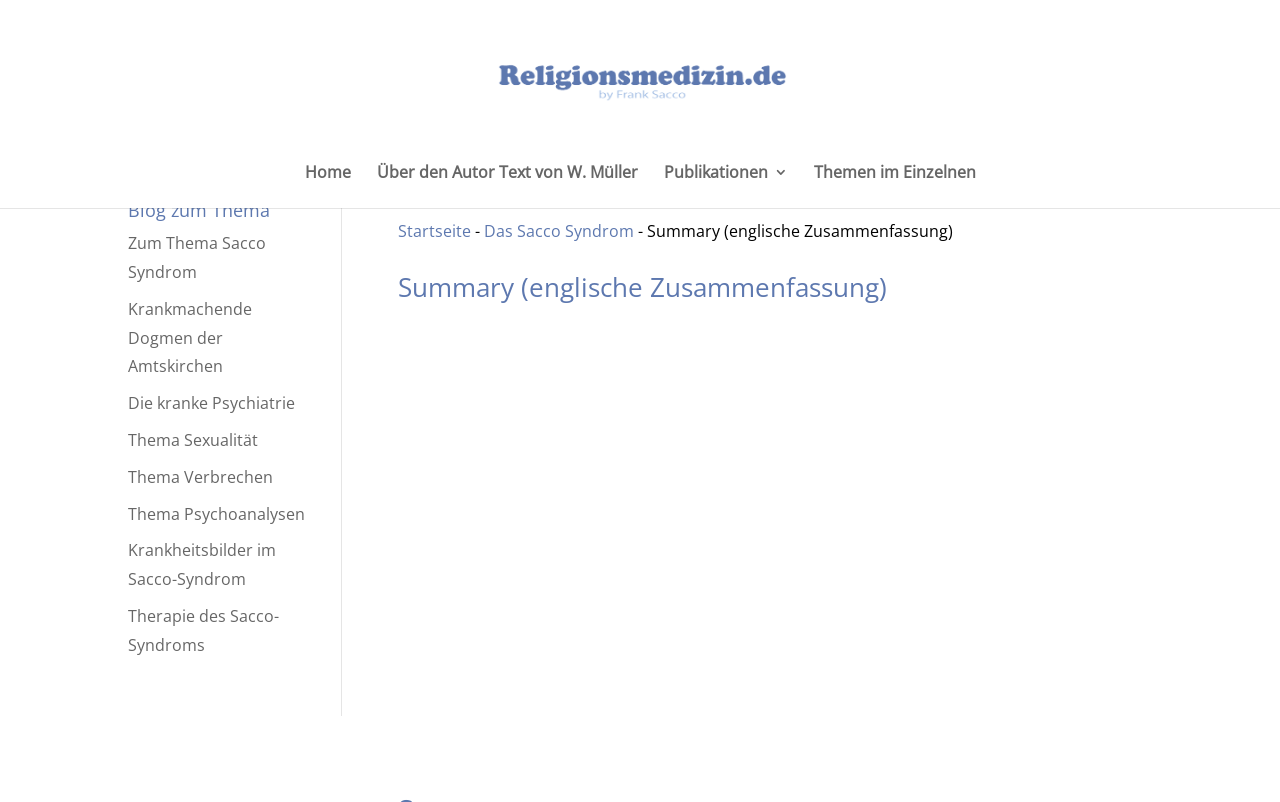Provide the bounding box coordinates for the area that should be clicked to complete the instruction: "Contact us".

None